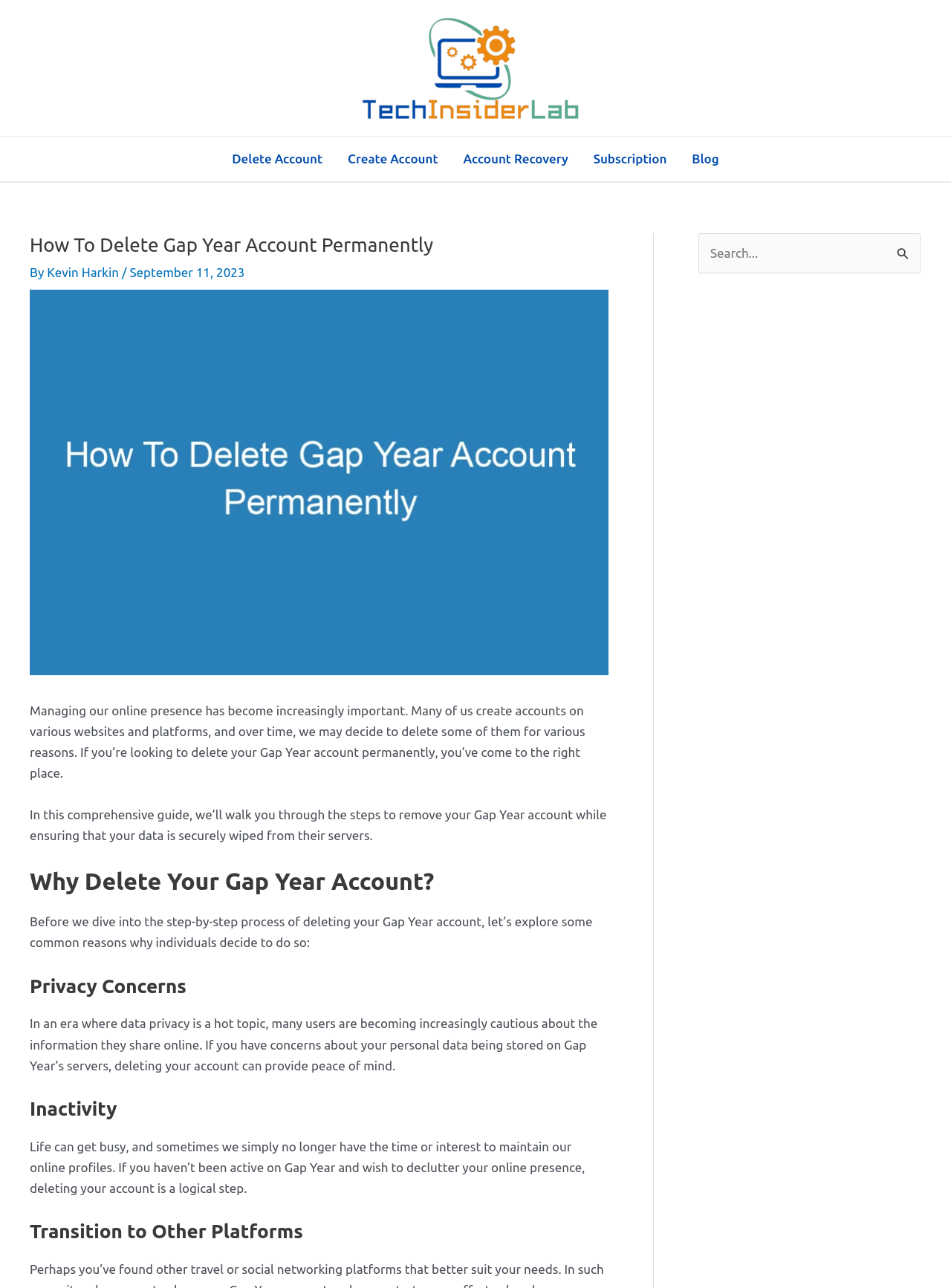Can you find the bounding box coordinates for the element that needs to be clicked to execute this instruction: "Search for something"? The coordinates should be given as four float numbers between 0 and 1, i.e., [left, top, right, bottom].

[0.734, 0.181, 0.968, 0.212]